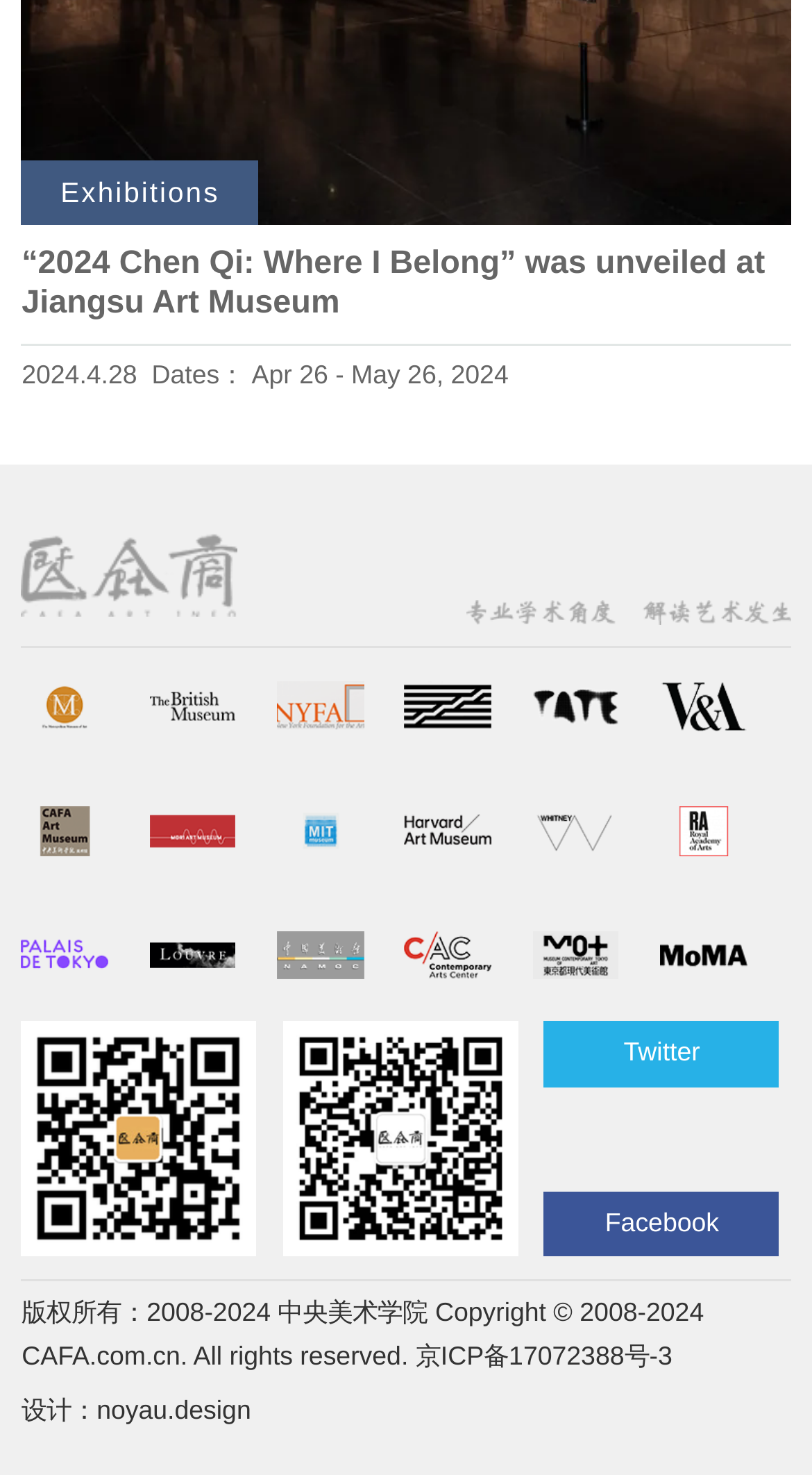Identify the coordinates of the bounding box for the element described below: "title="Art Museum"". Return the coordinates as four float numbers between 0 and 1: [left, top, right, bottom].

[0.184, 0.547, 0.291, 0.58]